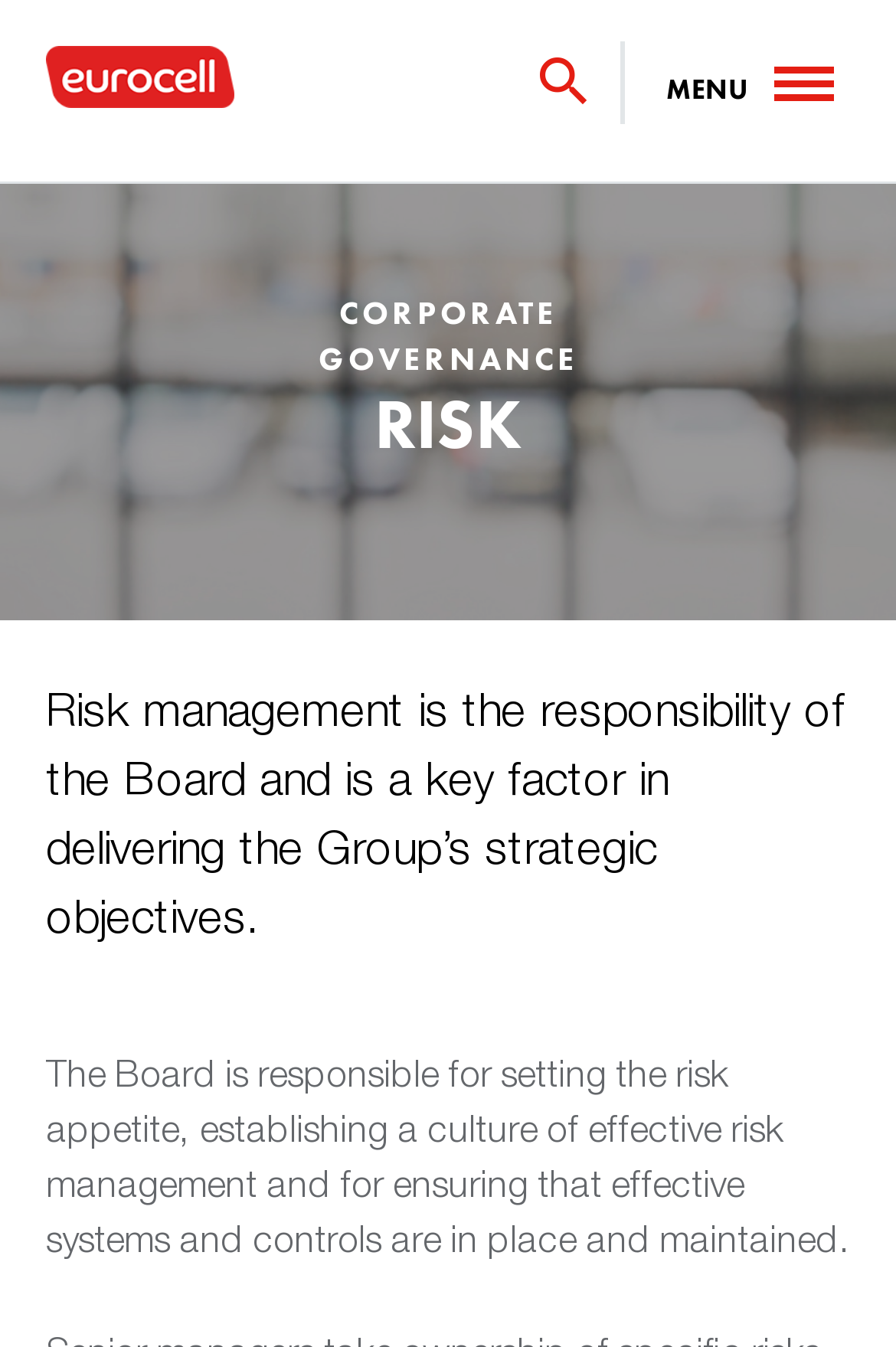What is the role of the Board in risk management?
Refer to the image and provide a concise answer in one word or phrase.

Setting risk appetite